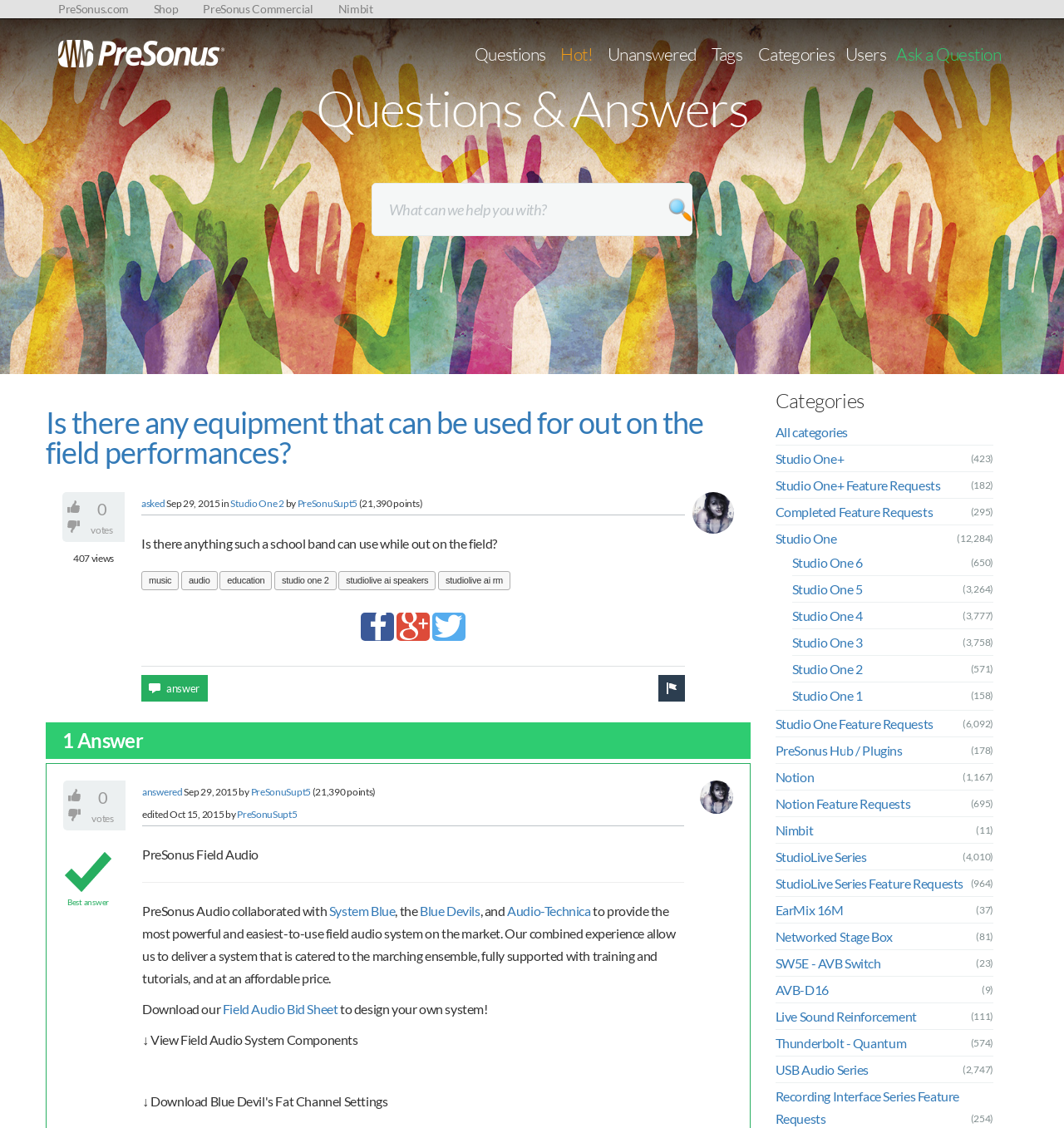Locate the bounding box coordinates of the element that should be clicked to fulfill the instruction: "Ask a question".

[0.839, 0.031, 0.945, 0.061]